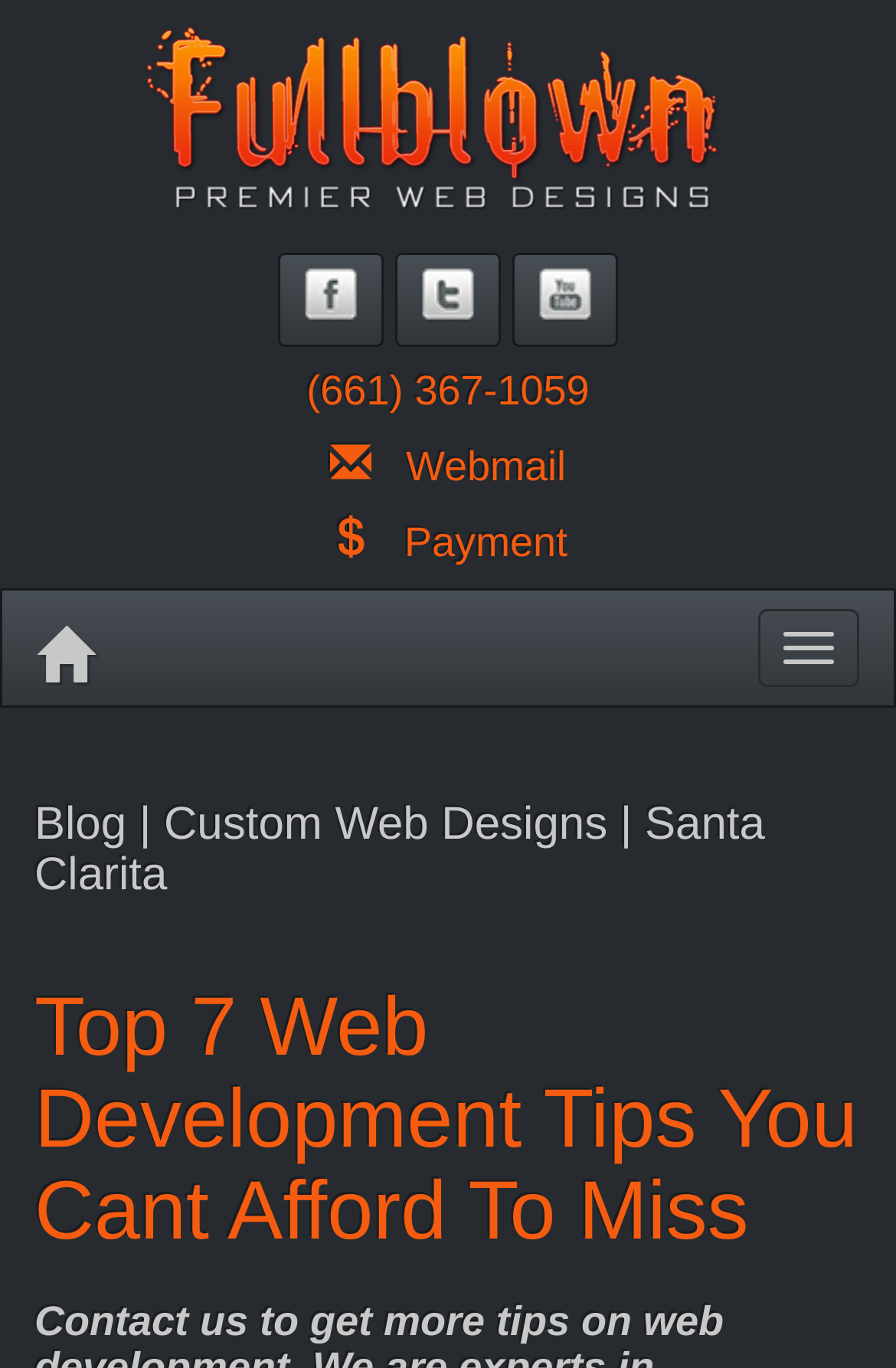Describe all the key features of the webpage in detail.

The webpage is about web development, specifically showcasing the expertise of a company in developing static and dynamic websites. At the top, there is a prominent link to "Full Blown Premier Web Designs" accompanied by an image, taking up most of the width. Below this, there are three social media buttons for Facebook, Twitter, and YouTube, aligned horizontally.

On the left side, there are three headings with corresponding links: a phone number "(661) 367-1059", an email link "✉ Webmail", and a payment link " Payment". These links are stacked vertically, with the phone number at the top, followed by the email link, and then the payment link.

To the right of these links, there is a button with no text, and above it, a link with a icon " ue021". Further down, there is a heading "Blog | Custom Web Designs | Santa Clarita", which is followed by the main title of the webpage "Top 7 Web Development Tips You Cant Afford To Miss", which is also a link. This title takes up most of the width and is positioned near the bottom of the page.